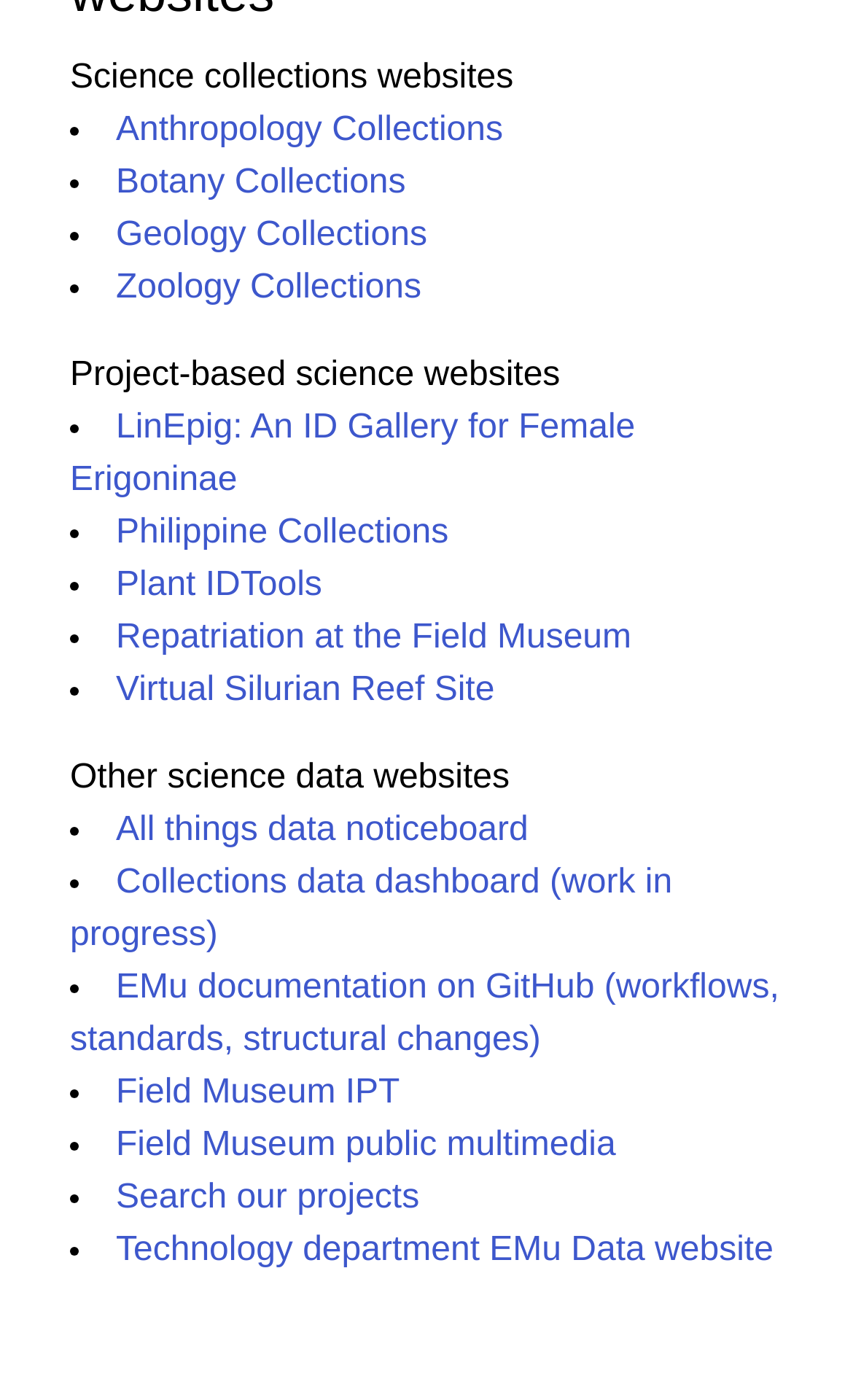Identify the bounding box coordinates of the area you need to click to perform the following instruction: "Go to broker hub".

None